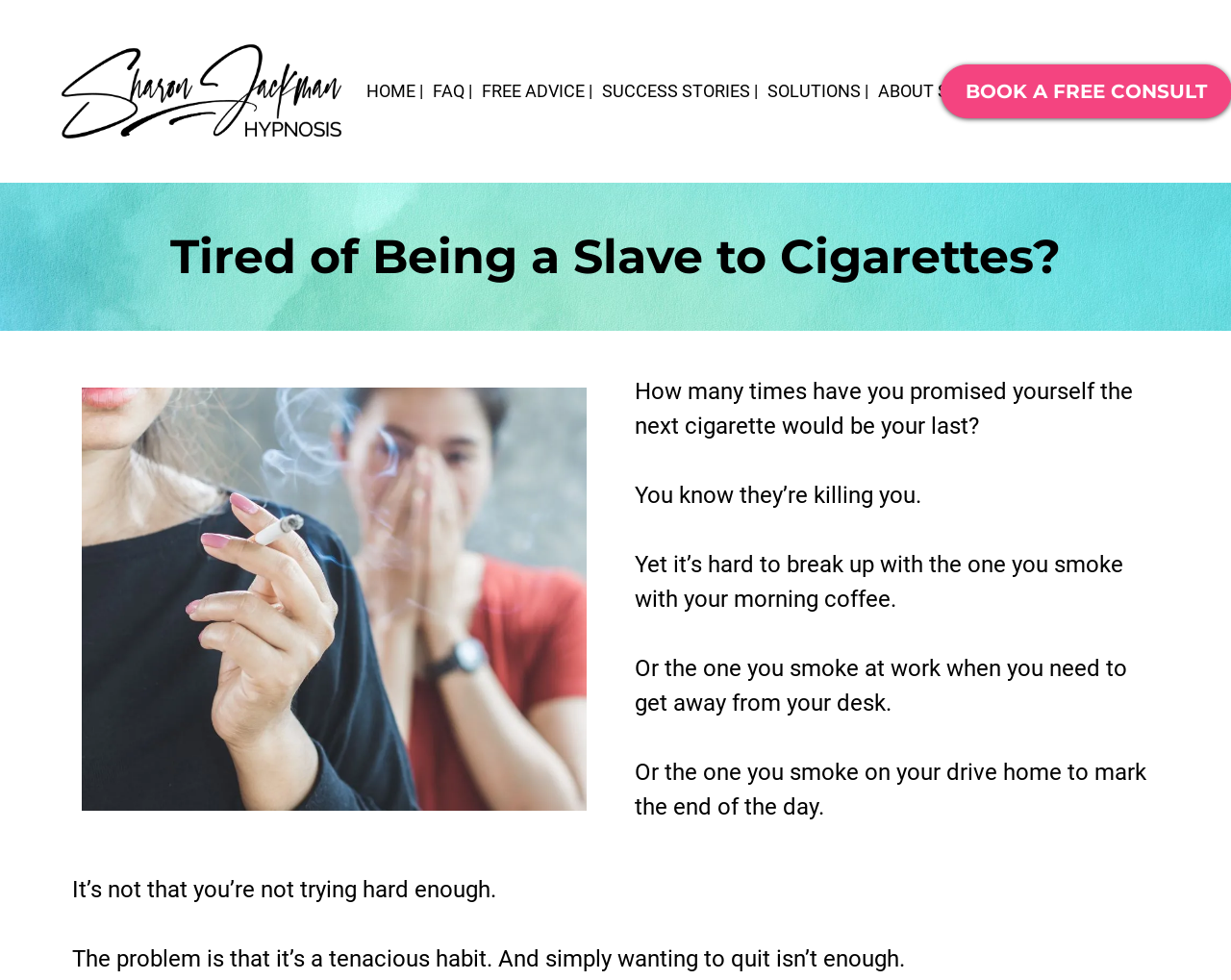Provide your answer in a single word or phrase: 
What is the purpose of the 'BOOK A FREE CONSULT' button?

To book a consultation